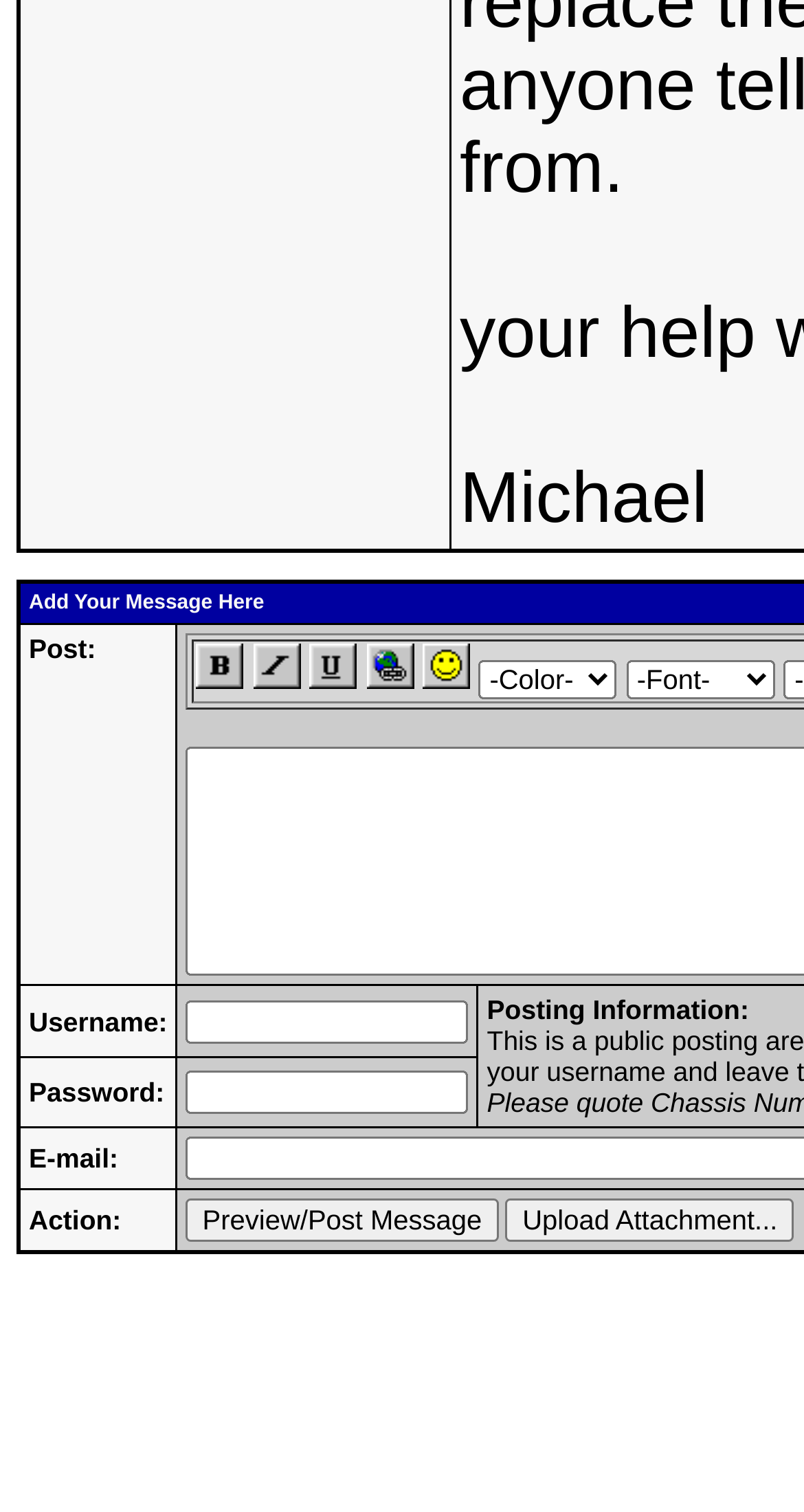Please reply to the following question with a single word or a short phrase:
What formatting options are available for text?

Bold, Italics, Underline